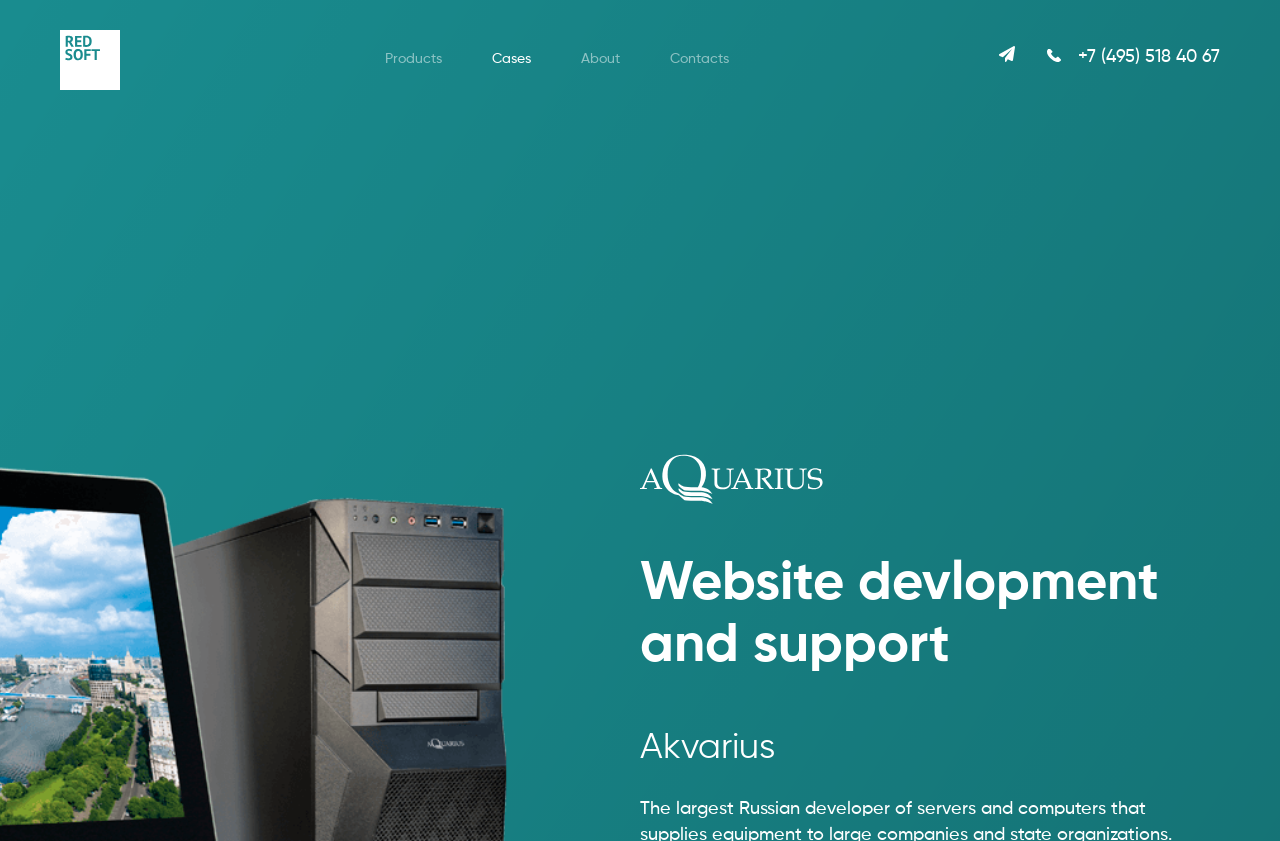Create a detailed summary of the webpage's content and design.

The webpage is about website development and support, with a prominent heading "Website development and support Akvarius" located at the bottom center of the page. 

At the top left, there is a logo, represented by an image, accompanied by a link. 

The main navigation menu is situated at the top center, consisting of four links: "Products", "Cases", "About", and "Contacts", arranged horizontally in that order. 

On the top right, there is another image accompanied by a link, and next to it, a phone number link "+7 (495) 518 04 067" is displayed. 

There are no other notable elements or text on the page besides the navigation menu and the heading.